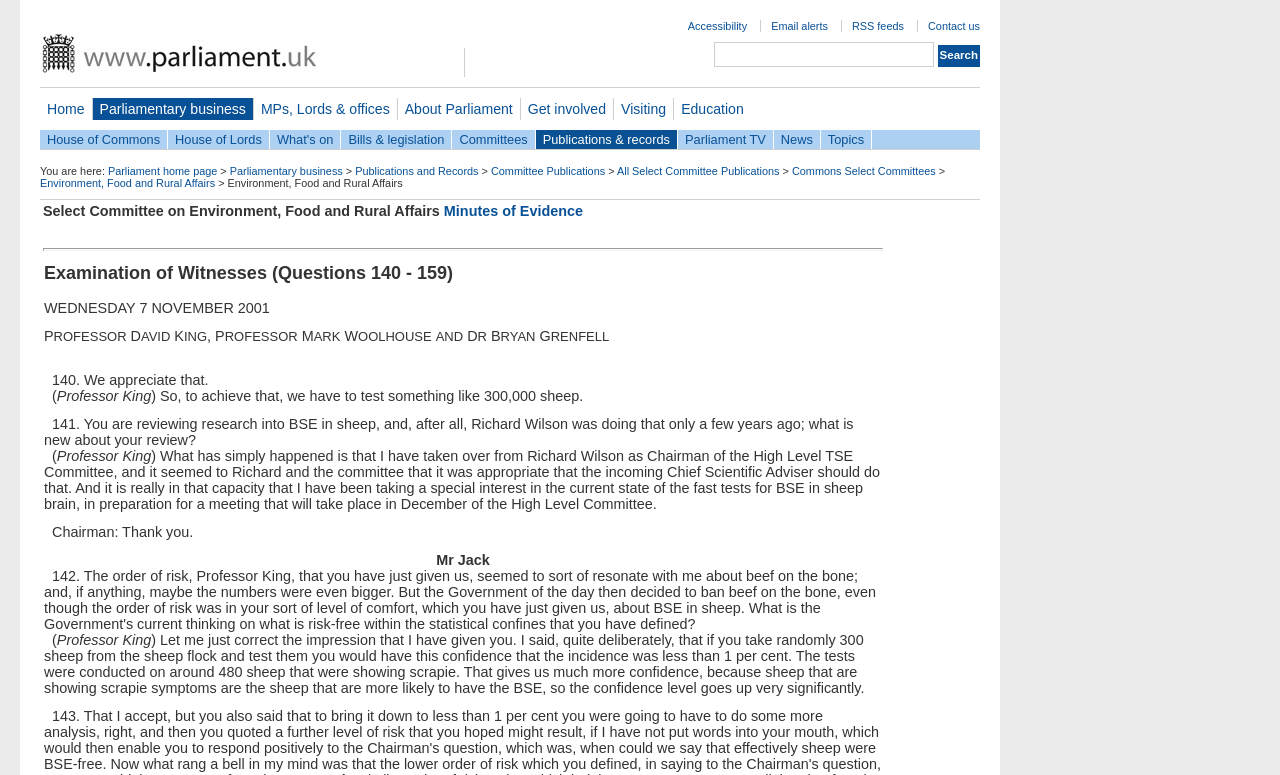Use a single word or phrase to respond to the question:
How many sheep were tested for BSE?

480